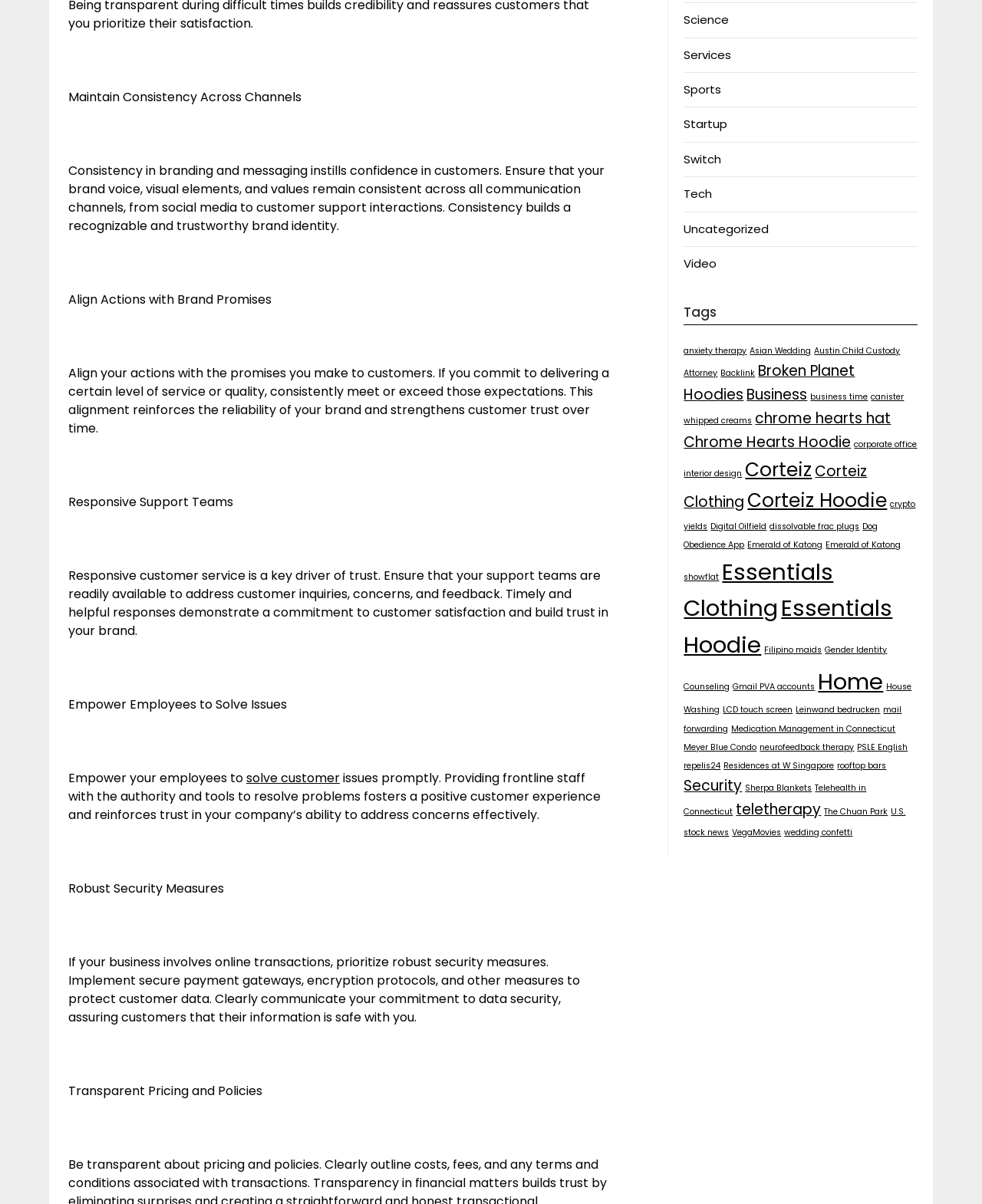Answer the question below in one word or phrase:
What is the role of responsive support teams in building trust?

Demonstrate commitment to customer satisfaction